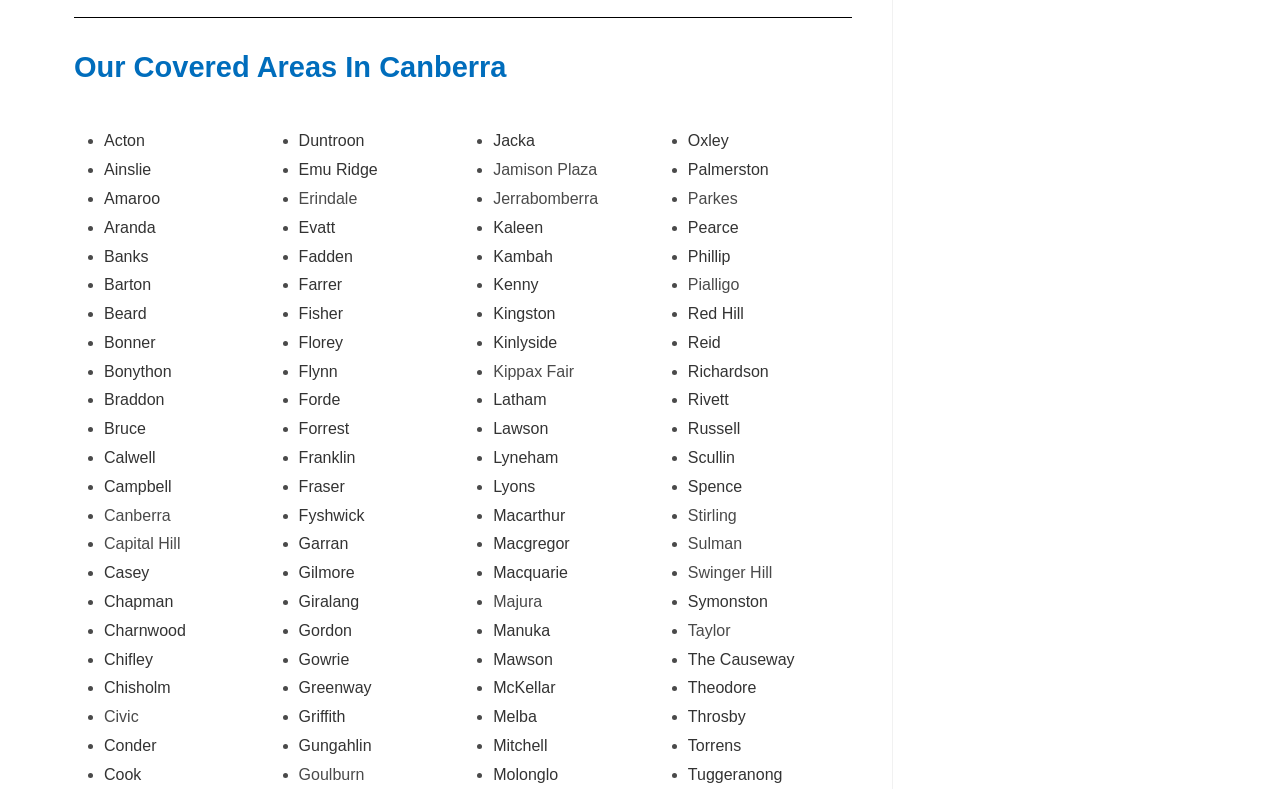How many suburbs are listed on this webpage?
Refer to the image and respond with a one-word or short-phrase answer.

Over 40